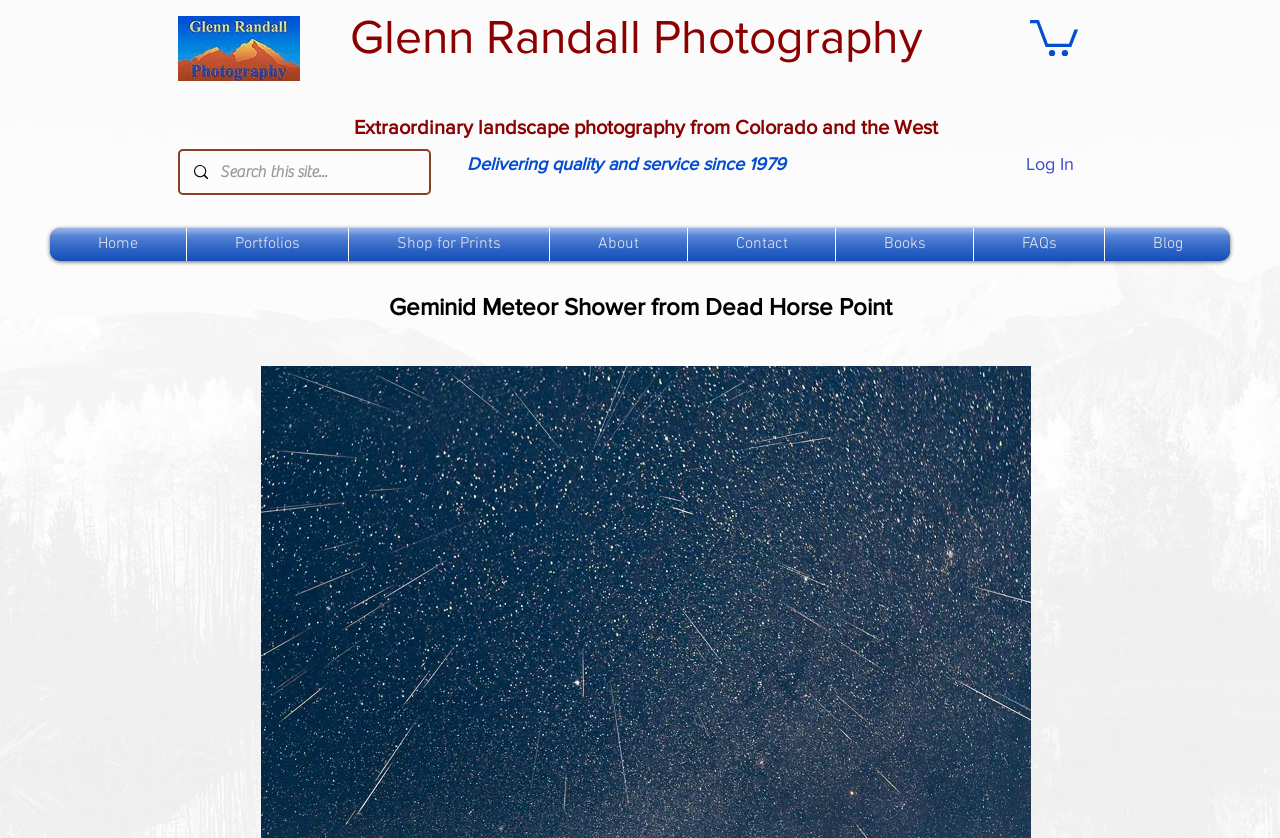Extract the bounding box coordinates of the UI element described: "Shop for Prints". Provide the coordinates in the format [left, top, right, bottom] with values ranging from 0 to 1.

[0.273, 0.272, 0.429, 0.312]